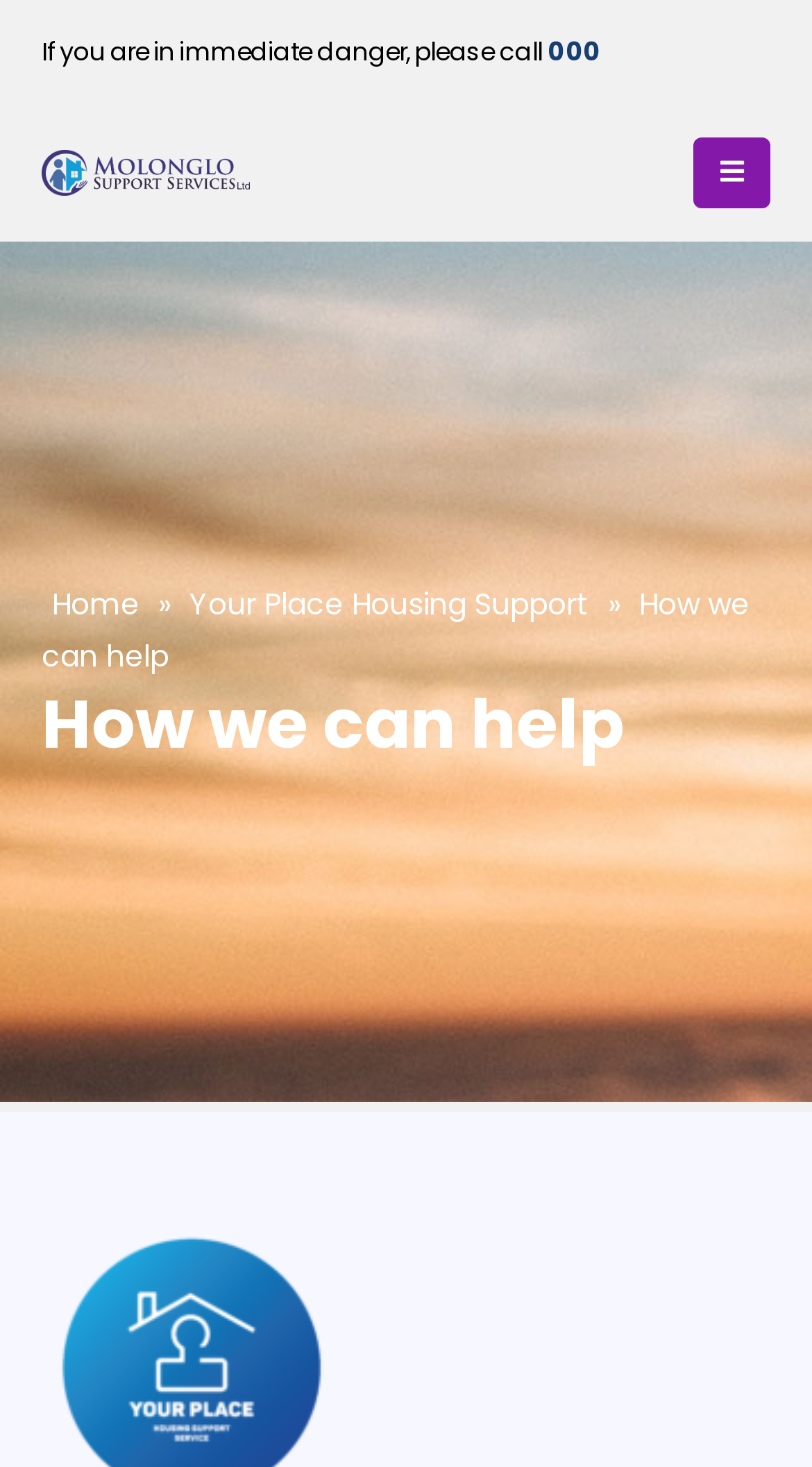What is the purpose of the webpage?
Refer to the screenshot and deliver a thorough answer to the question presented.

The webpage is likely to provide support services as it has a heading element 'How we can help' and a link to 'Your Place Housing Support', which suggests that the webpage is related to providing support services to users.